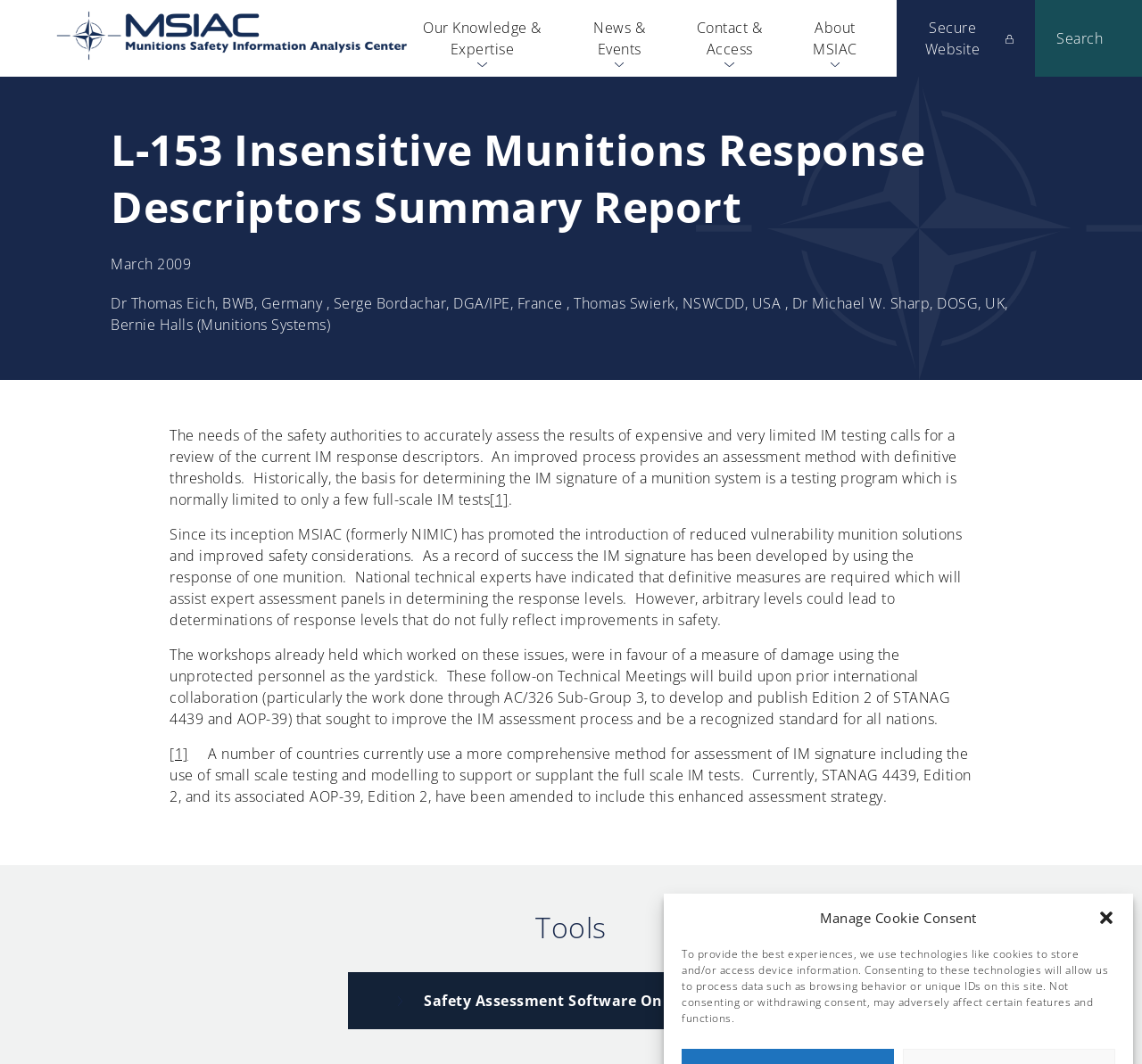Determine the bounding box coordinates of the clickable region to follow the instruction: "Click on Home".

None